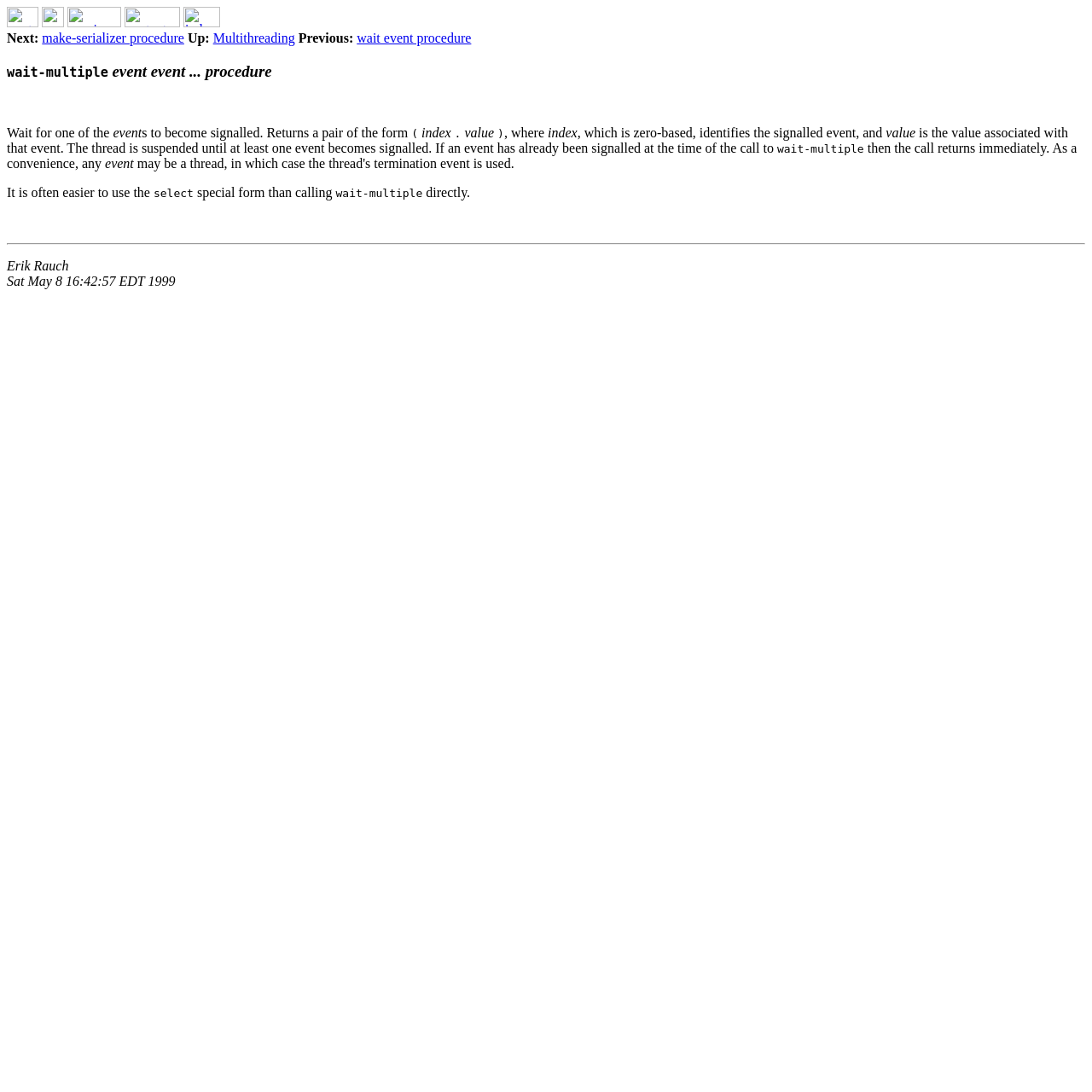Return the bounding box coordinates of the UI element that corresponds to this description: "wait event procedure". The coordinates must be given as four float numbers in the range of 0 and 1, [left, top, right, bottom].

[0.327, 0.028, 0.432, 0.041]